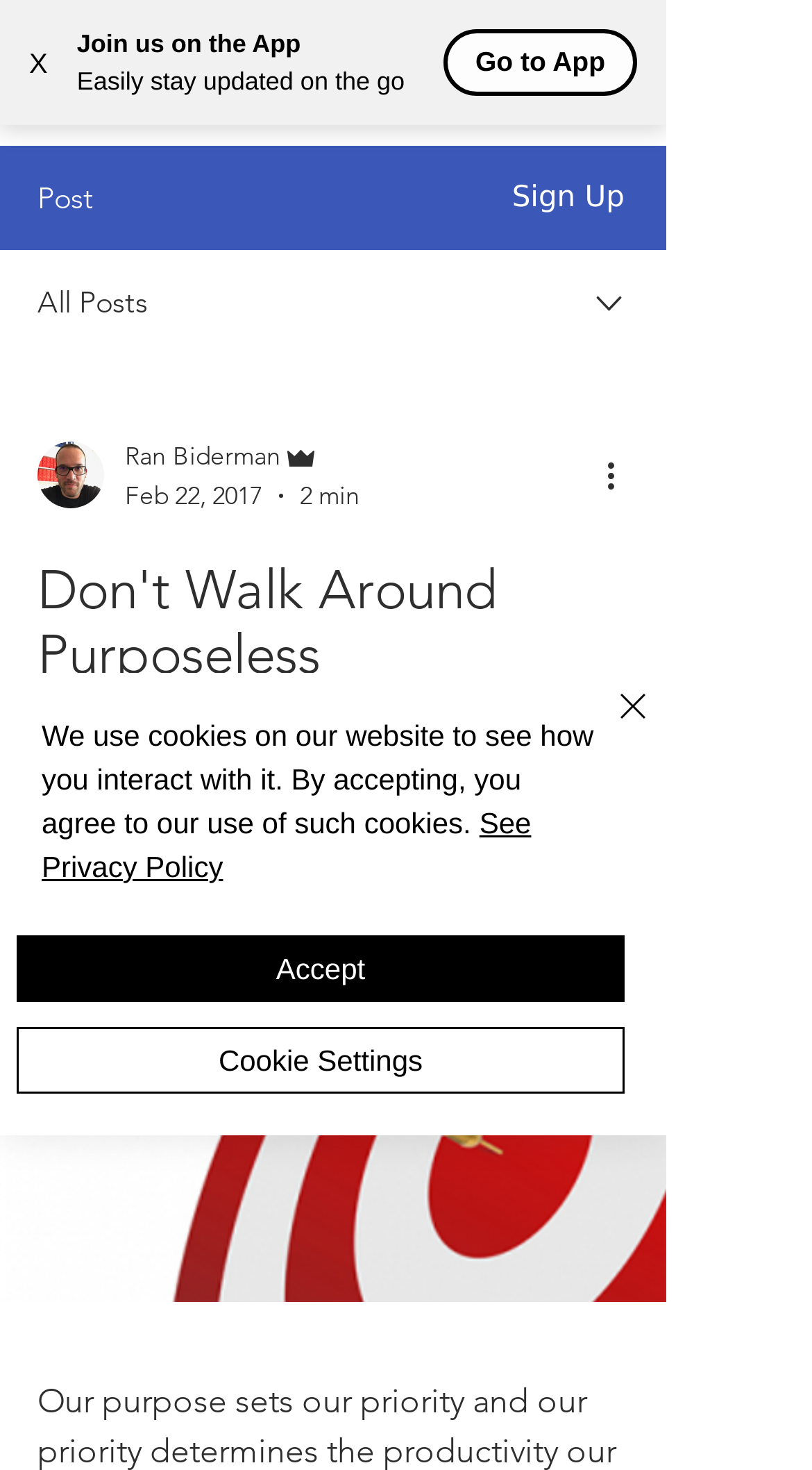What is the name of the real estate brokerage?
Relying on the image, give a concise answer in one word or a brief phrase.

Circle100